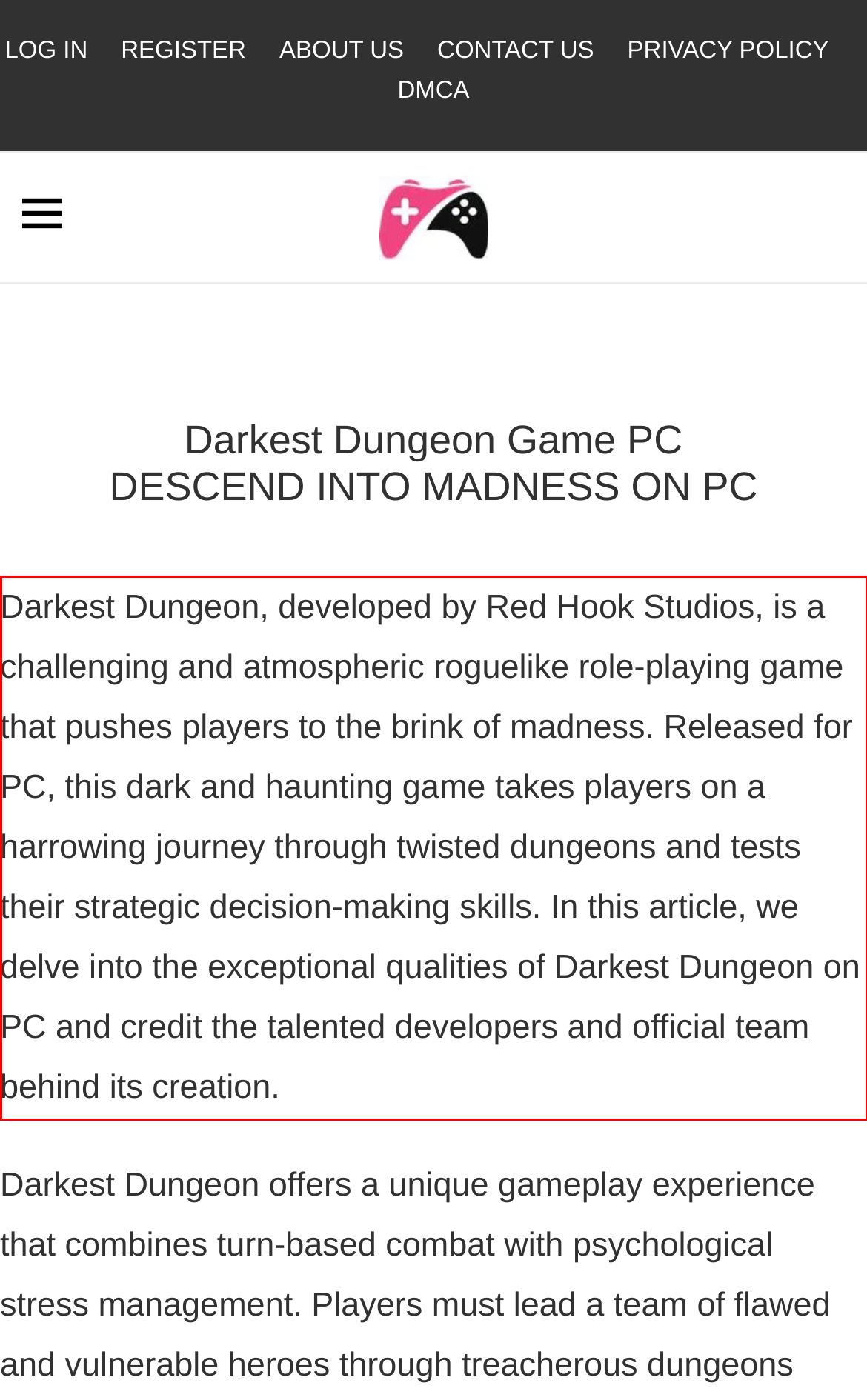With the given screenshot of a webpage, locate the red rectangle bounding box and extract the text content using OCR.

Darkest Dungeon, developed by Red Hook Studios, is a challenging and atmospheric roguelike role-playing game that pushes players to the brink of madness. Released for PC, this dark and haunting game takes players on a harrowing journey through twisted dungeons and tests their strategic decision-making skills. In this article, we delve into the exceptional qualities of Darkest Dungeon on PC and credit the talented developers and official team behind its creation.